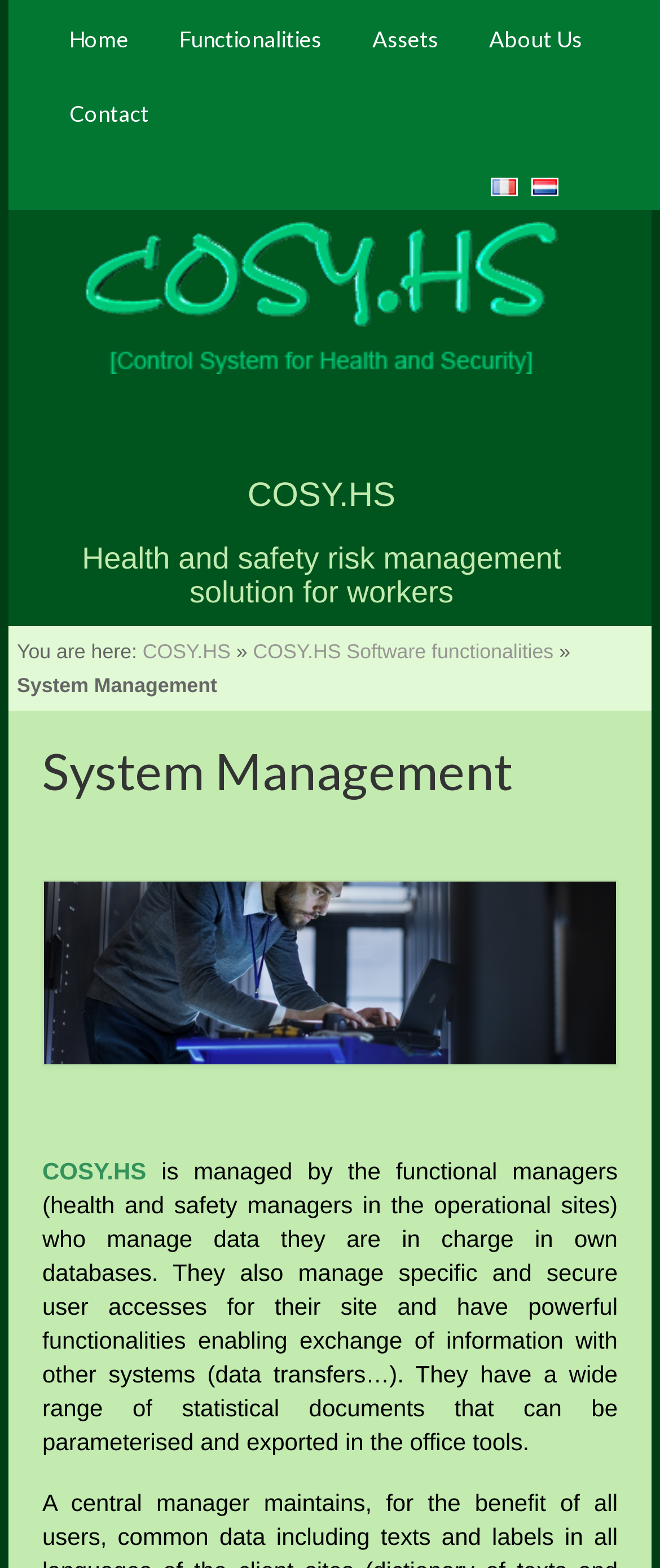What is the purpose of the system management?
Answer the question with a thorough and detailed explanation.

The purpose of the system management can be found in the static text element that describes the functionality of the system management. It states that the functional managers manage data and user access, and also exchange information with other systems.